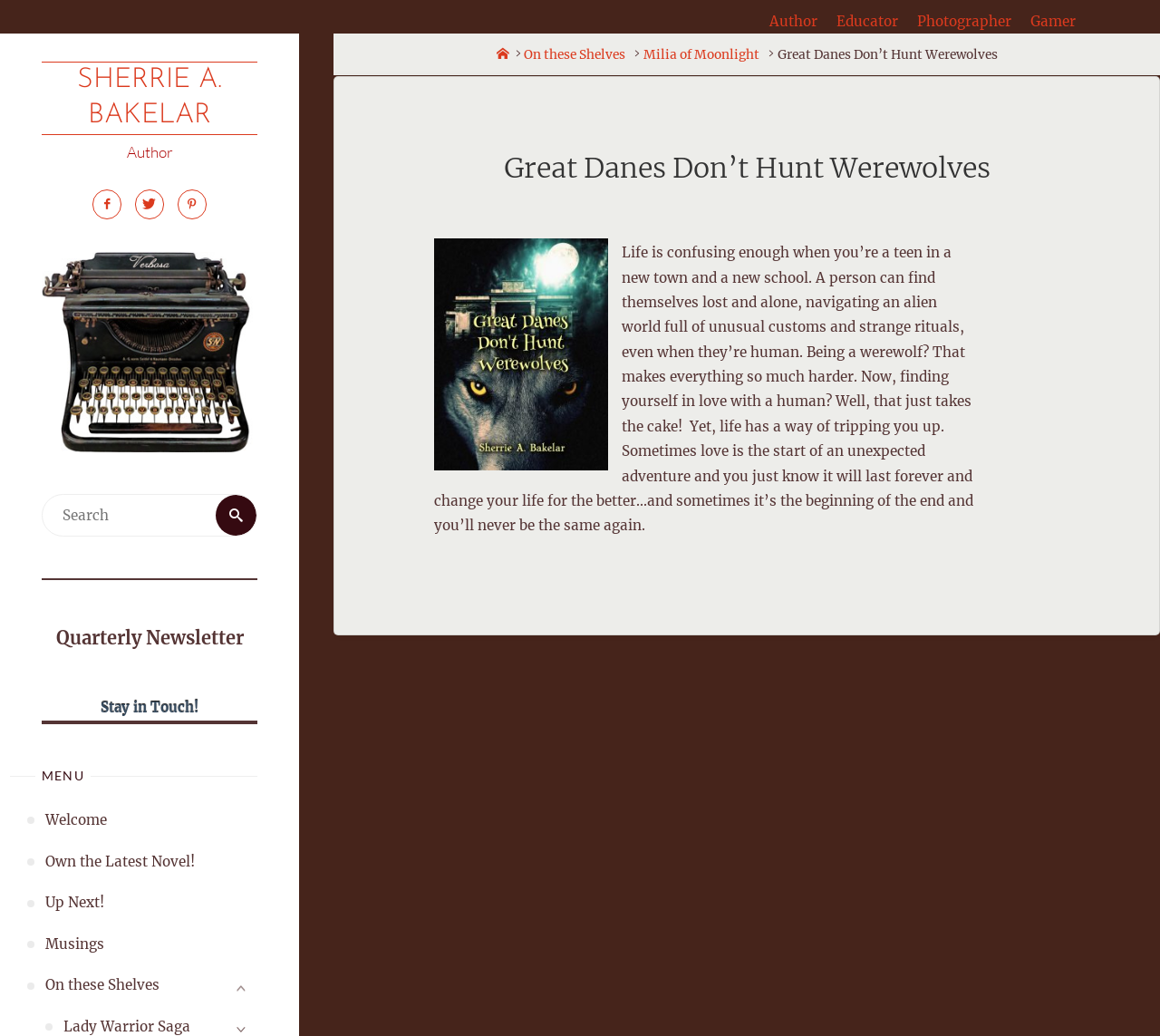Deliver a detailed narrative of the webpage's visual and textual elements.

This webpage is about author Sherrie A. Bakelar, with a focus on her novel "Great Danes Don’t Hunt Werewolves". At the top, there are links to the author's profiles, including "Author", "Educator", "Photographer", and "Gamer". Below these links, there is a table with a link to the author's name and a few social media icons.

To the left of the page, there is a sidebar with a search bar, a separator, and a heading that reads "Quarterly Newsletter". Below this, there are links to "Stay in Touch!" and a menu with options like "Welcome", "Own the Latest Novel!", "Up Next!", "Musings", and "On these Shelves". There is also a button with an arrow icon.

The main content of the page is divided into two sections. The top section has a few links, including one to "On these Shelves" and another to "Milia of Moonlight". There is also a heading that reads "Great Danes Don’t Hunt Werewolves". Below this, there is an article with a heading that matches the title of the novel. The article includes a figure, likely a book cover, and a summary of the novel's plot, which revolves around a teenage werewolf navigating love and identity.

There is also an image of the author, Sherrie A. Bakelar, located above the search bar. Overall, the page appears to be a personal website or blog for the author, with a focus on promoting her novel and connecting with readers.